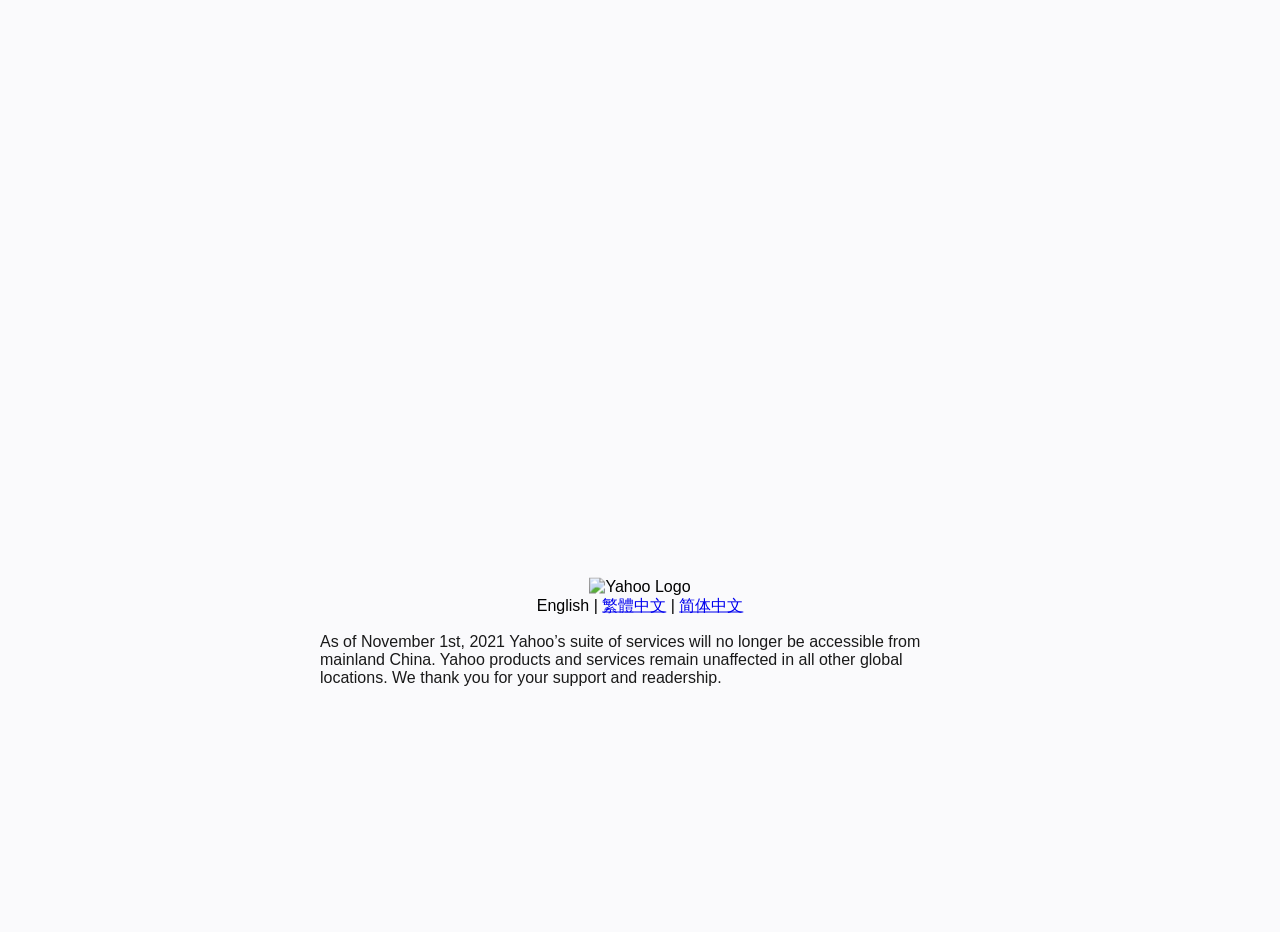Provide the bounding box coordinates of the HTML element this sentence describes: "简体中文".

[0.531, 0.64, 0.581, 0.658]